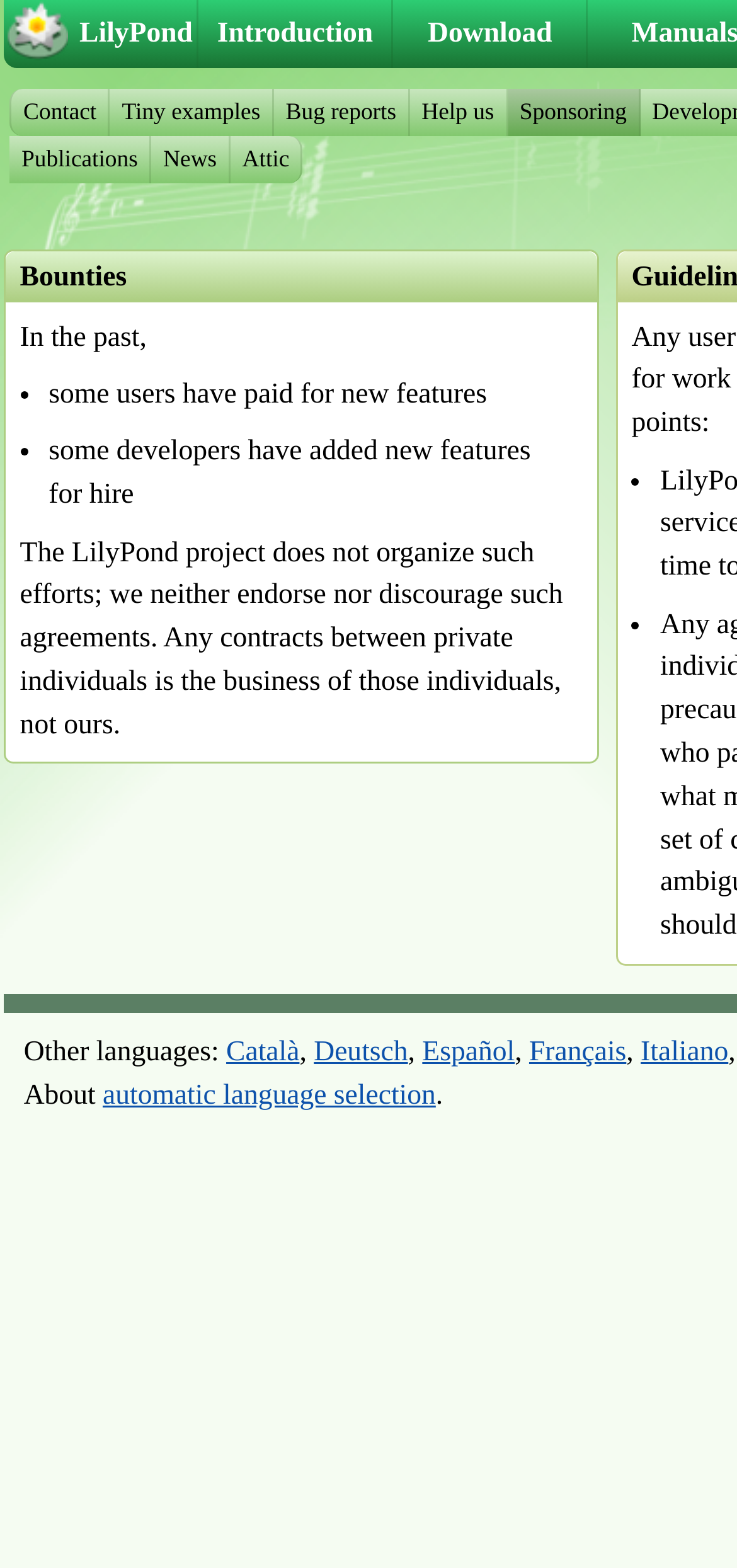Provide a thorough description of the webpage you see.

The webpage is about sponsoring LilyPond, a music notation software. At the top, there is a heading "Bounties" followed by a brief introduction explaining that in the past, users have paid for new features and developers have added features for hire. The text also clarifies that the LilyPond project does not organize such efforts and does not endorse or discourage such agreements.

Below the introduction, there is a list of bullet points, with each point describing a scenario where users or developers have contributed to the project. The list is aligned to the left side of the page.

On the right side of the page, there is a section titled "Other languages:" which provides links to the same webpage in different languages, including Catalan, German, Spanish, French, and Italian.

Further down, there is a section with links to other pages, including "About", "automatic language selection", and others. These links are aligned to the left side of the page.

At the very top of the page, there is a navigation menu with links to main pages, including "LilyPond", "Introduction", "Download", and others. These links are aligned horizontally across the top of the page.

Additionally, there is a secondary navigation menu below the main navigation menu, with links to "Contact", "Tiny examples", "Bug reports", "Help us", "Sponsoring", "Publications", "News", and "Attic". These links are also aligned horizontally.